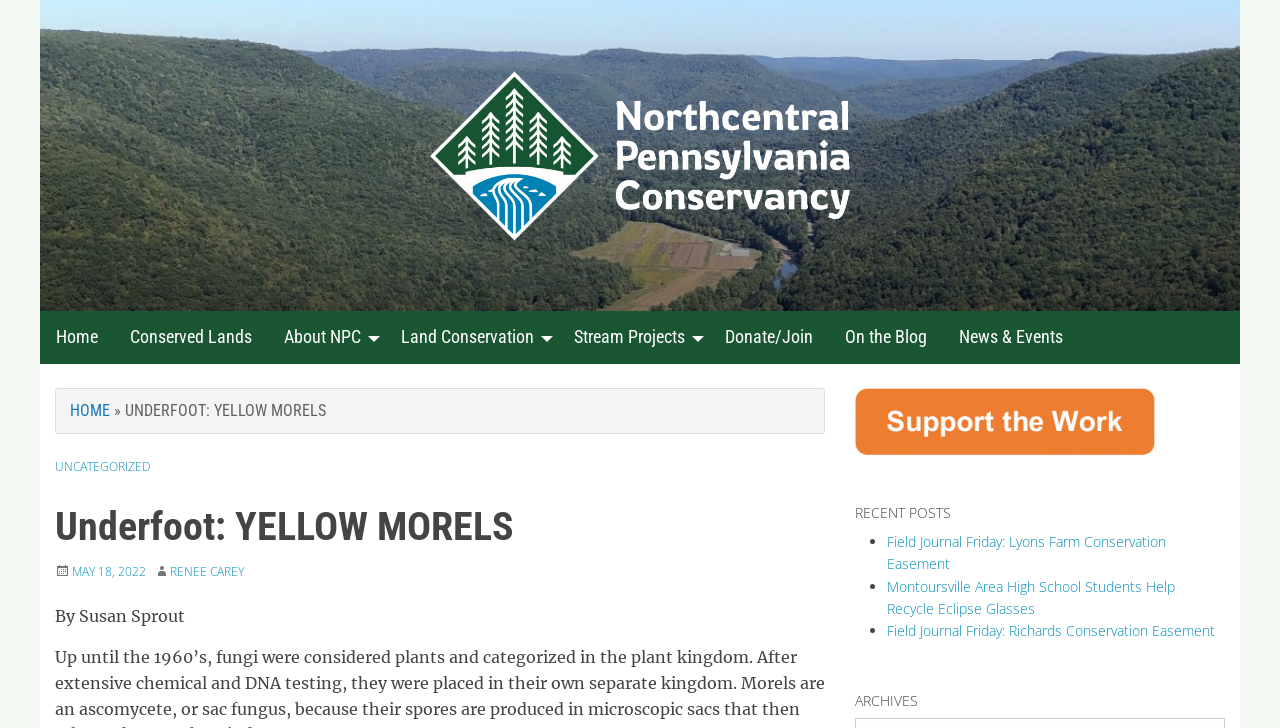Please provide a detailed answer to the question below by examining the image:
How many recent posts are listed?

I found the answer by looking at the right sidebar of the webpage, where there is a section titled 'RECENT POSTS' with three list items.